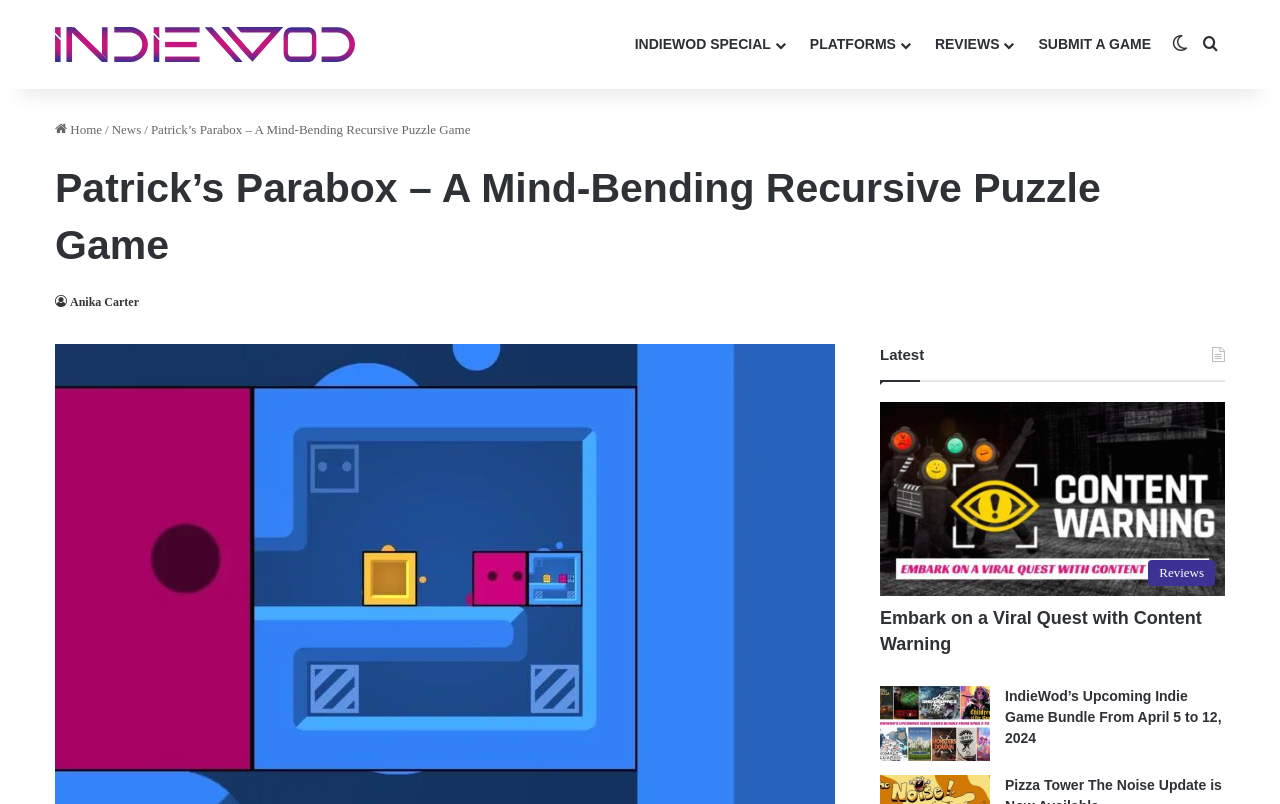Show me the bounding box coordinates of the clickable region to achieve the task as per the instruction: "Read reviews".

[0.906, 0.703, 0.941, 0.722]